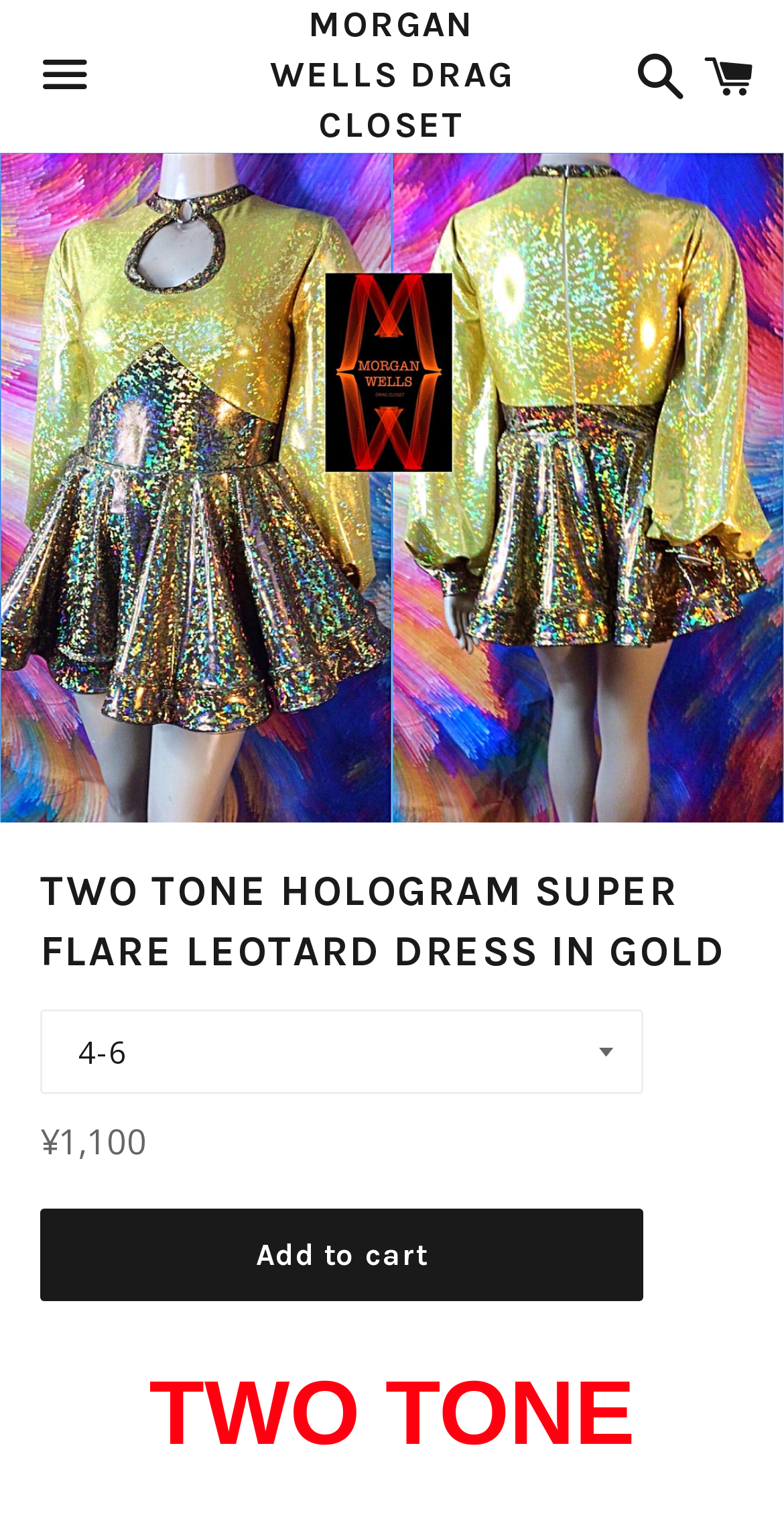What is the function of the button at the bottom?
Could you answer the question with a detailed and thorough explanation?

I found the answer by looking at the button element at the bottom of the page, which has the text 'Add to cart'.